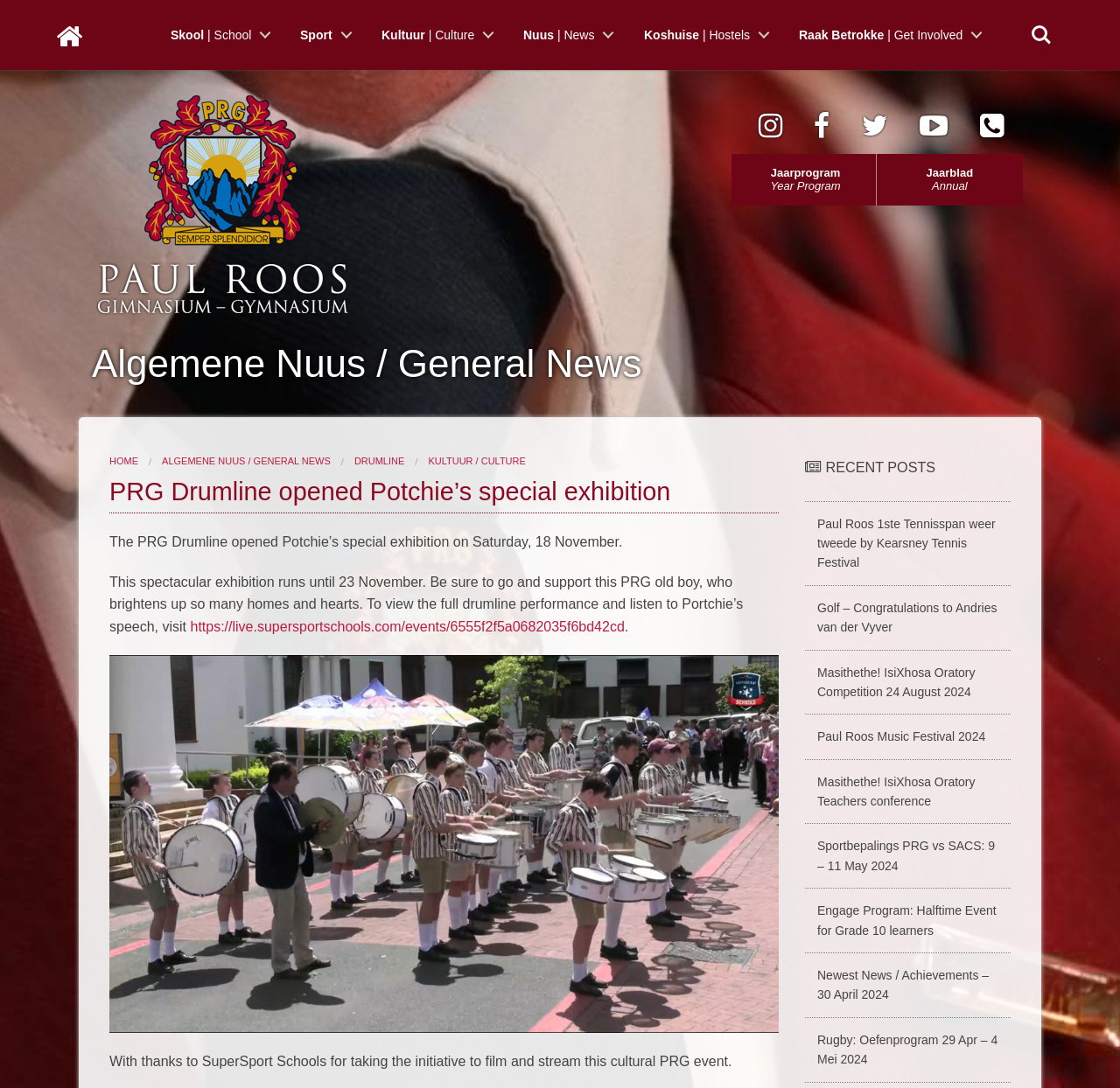With reference to the image, please provide a detailed answer to the following question: What is the topic of the latest news article?

I found the latest news article by looking at the heading 'PRG Drumline opened Potchie’s special exhibition' which is located below the main navigation menu, indicating that it is the latest news article.